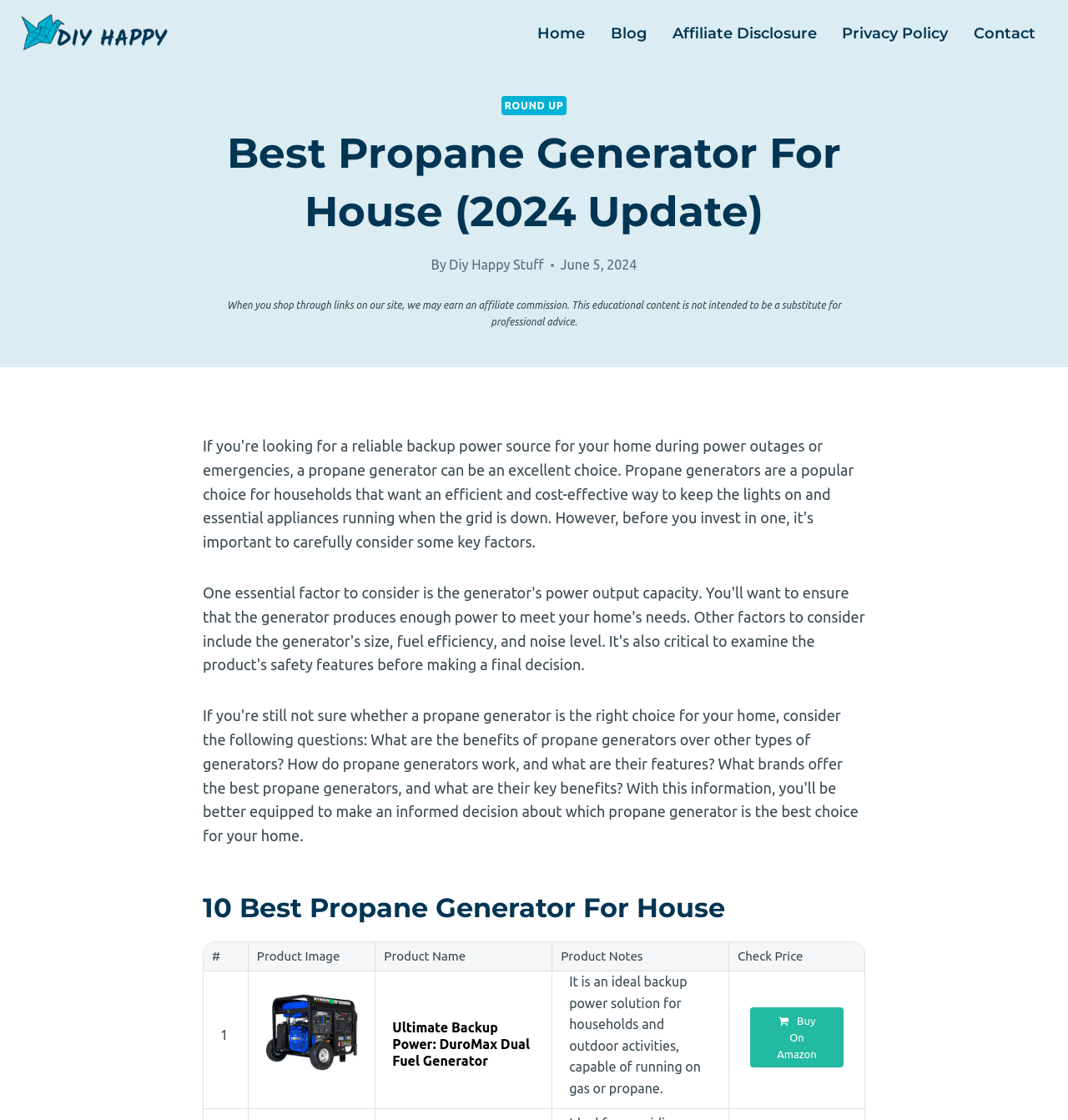Create an elaborate caption for the webpage.

This webpage appears to be a blog post about the best propane generators for houses, with a title "Best Propane Generator For House (2024 Update)". At the top left, there is a logo and a link to "Diy Happy", which is likely the website's name. 

Below the logo, there is a primary navigation menu with links to "Home", "Blog", "Affiliate Disclosure", "Privacy Policy", and "Contact". 

To the right of the navigation menu, there is a link labeled "ROUND UP". 

The main content of the webpage starts with a heading that matches the title, followed by the author's name "Diy Happy Stuff" and the publication date "June 5, 2024". 

Below the publication date, there is a disclaimer about affiliate commissions and a brief statement about the content not being a substitute for professional advice. 

The main content is a table with 10 rows, each representing a propane generator product. The table has five columns: "#", "Product Image", "Product Name", "Product Notes", and "Check Price". Each row has a product image, name, notes, and a "Buy On Amazon" link.